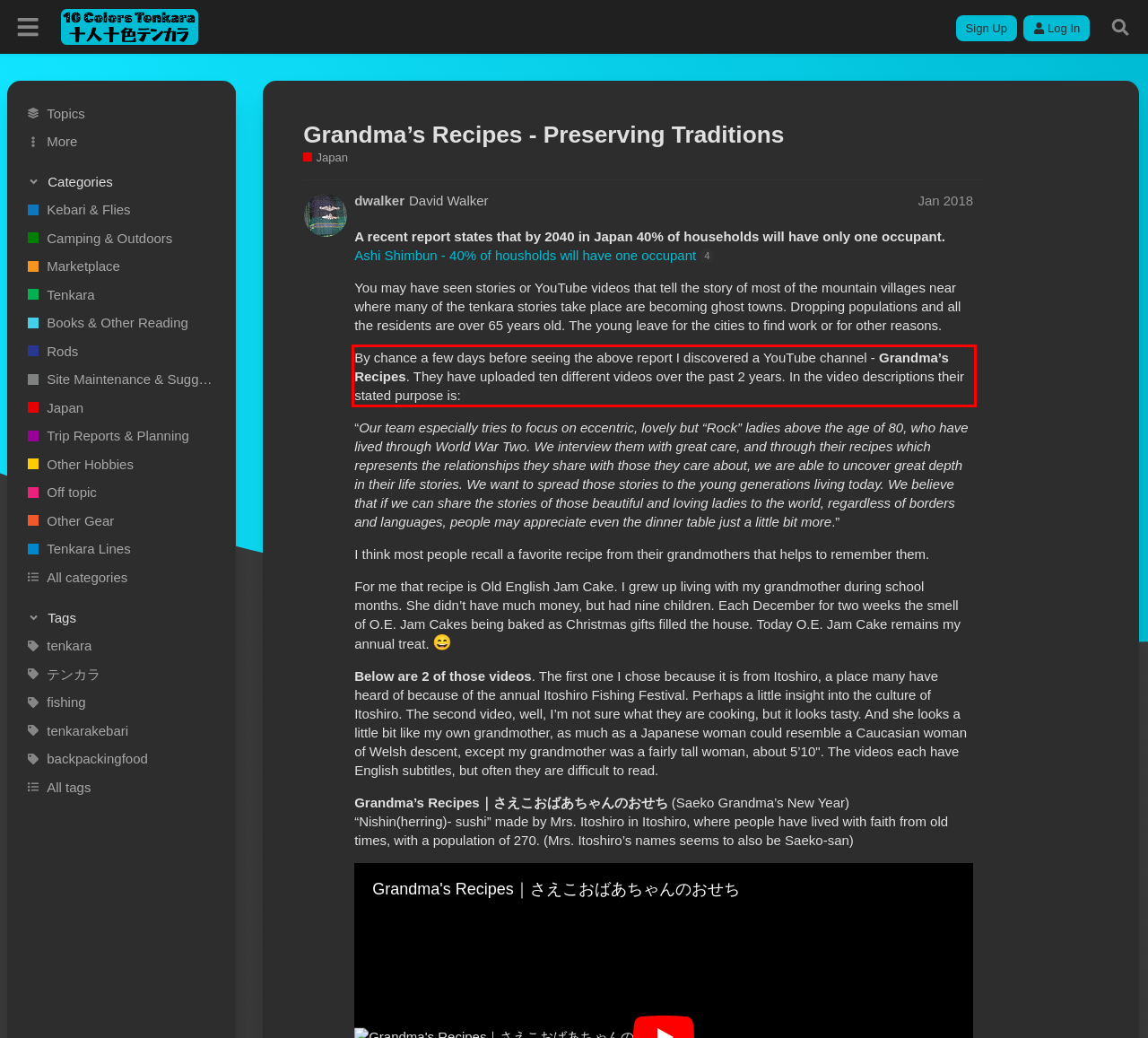Given a webpage screenshot, identify the text inside the red bounding box using OCR and extract it.

By chance a few days before seeing the above report I discovered a YouTube channel - Grandma’s Recipes. They have uploaded ten different videos over the past 2 years. In the video descriptions their stated purpose is: